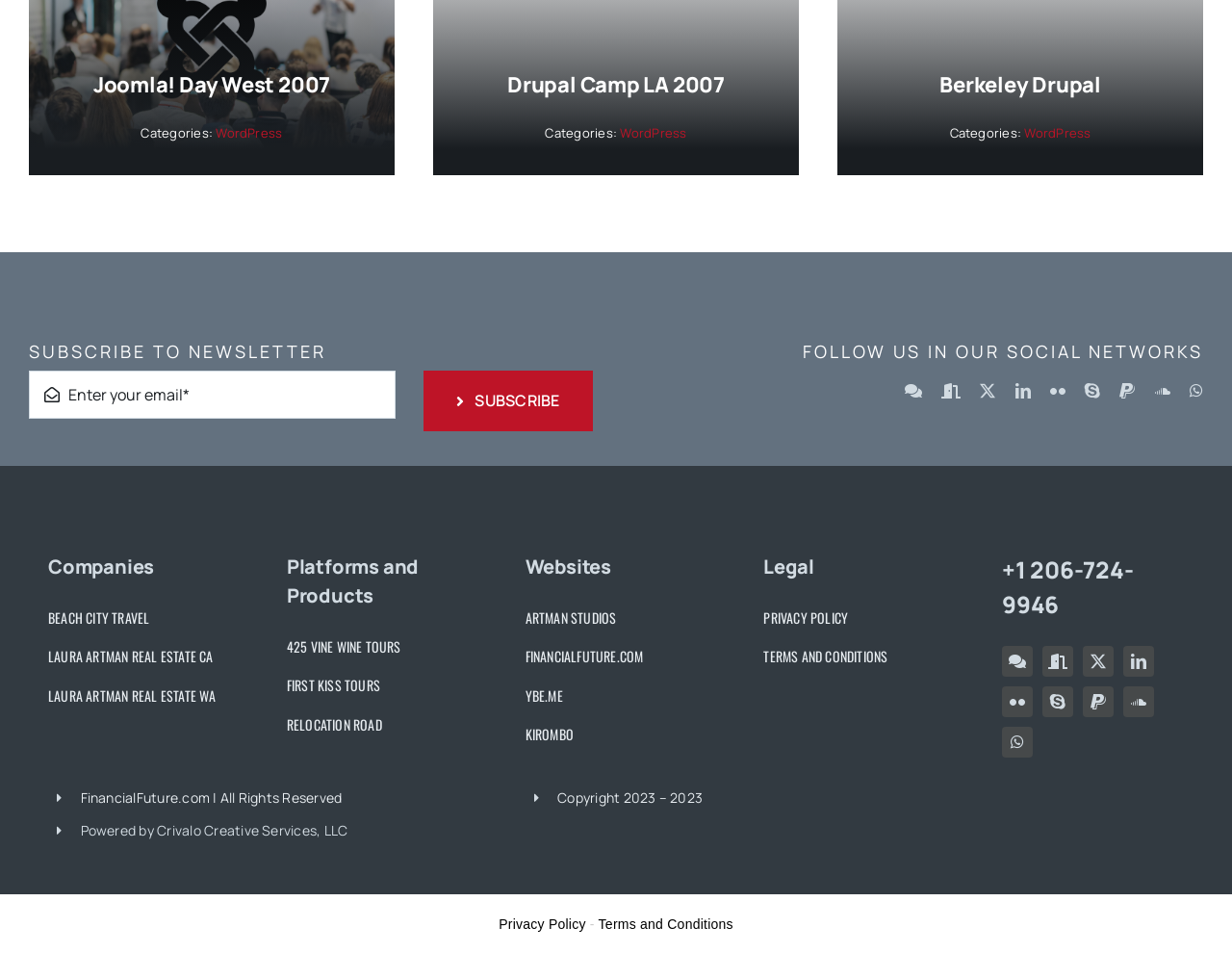Identify the bounding box coordinates of the region that should be clicked to execute the following instruction: "Subscribe to newsletter".

[0.023, 0.357, 0.265, 0.381]